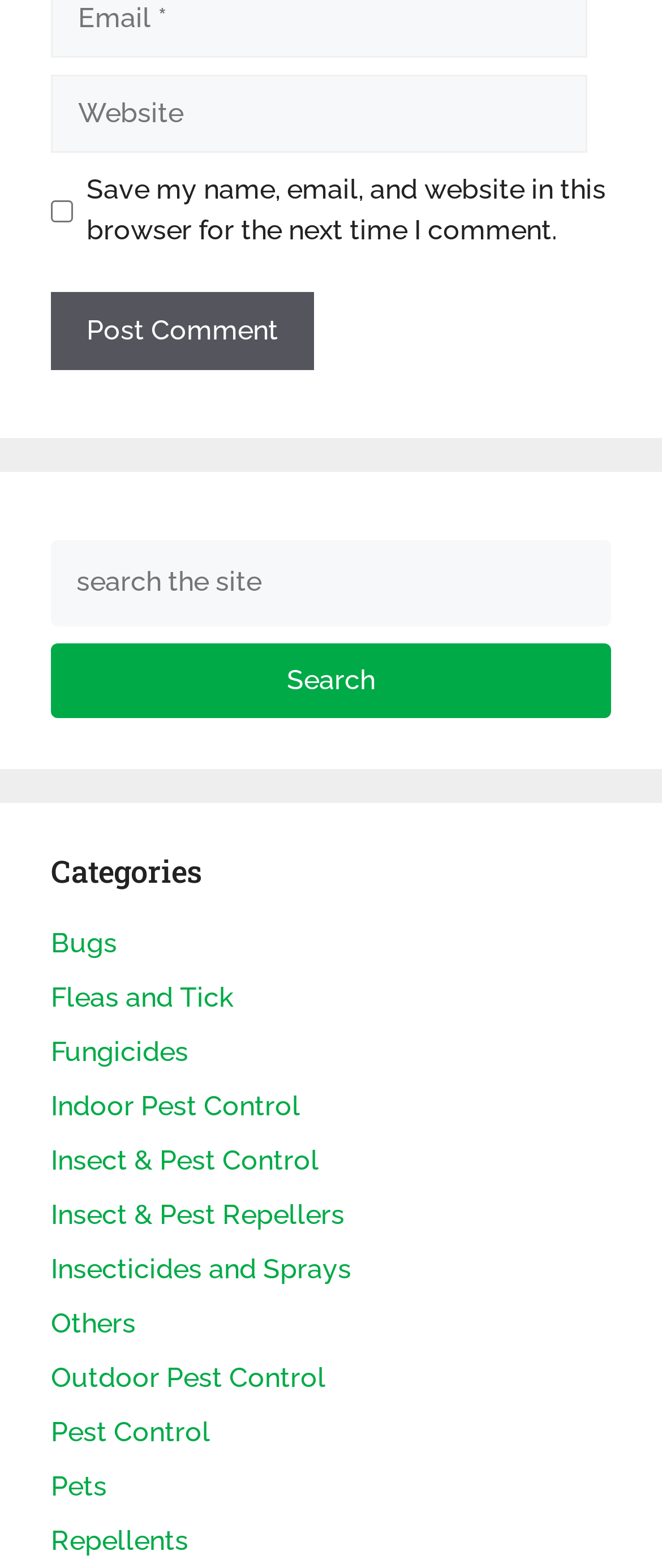Review the image closely and give a comprehensive answer to the question: What is the purpose of the textbox at the top?

The textbox is located at the top of the webpage and has a label 'Website'. This suggests that the purpose of the textbox is to enter a website URL, possibly for commenting or other purposes.